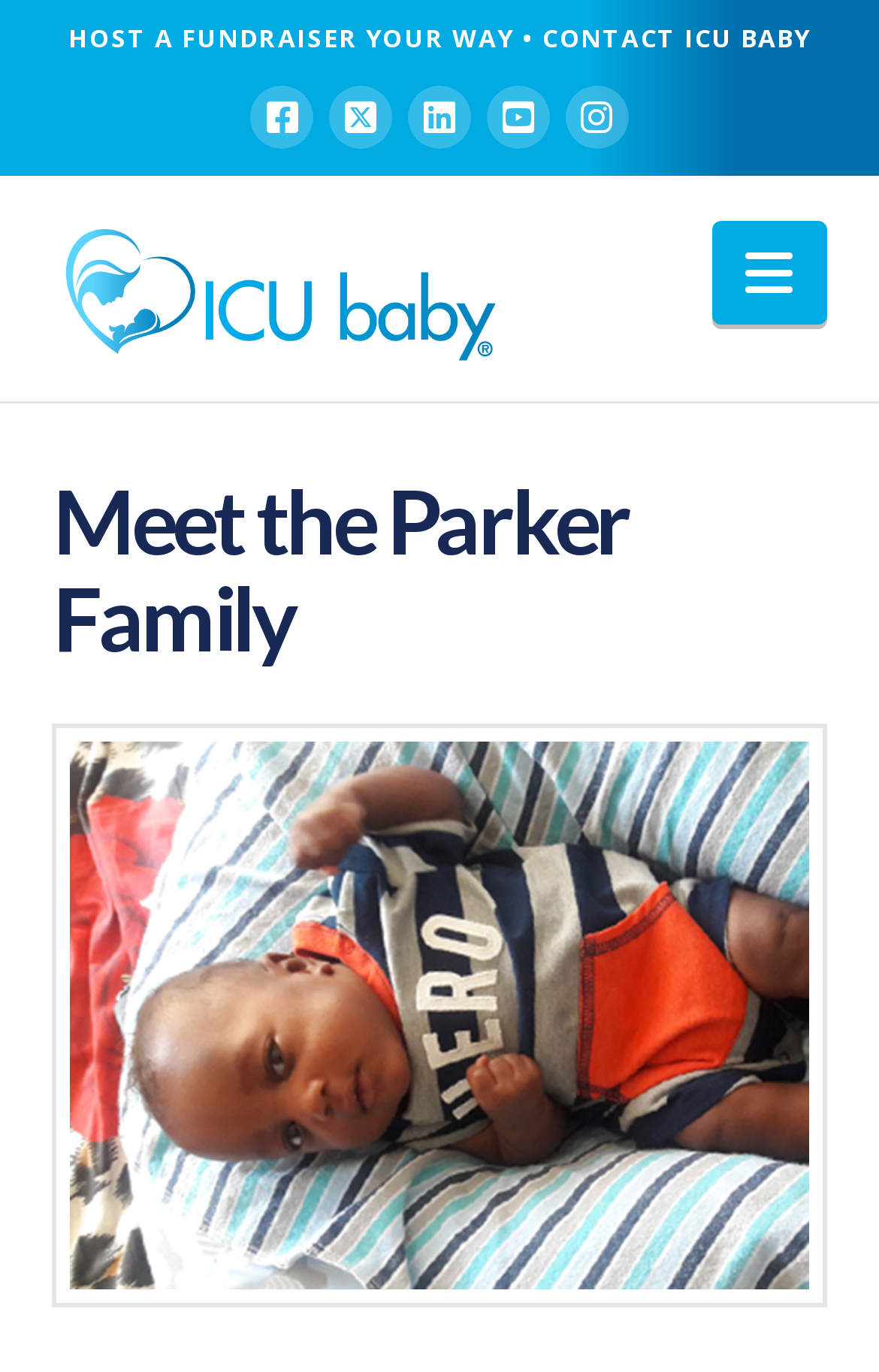Respond with a single word or phrase for the following question: 
What is the text of the first link on the webpage?

HOST A FUNDRAISER YOUR WAY